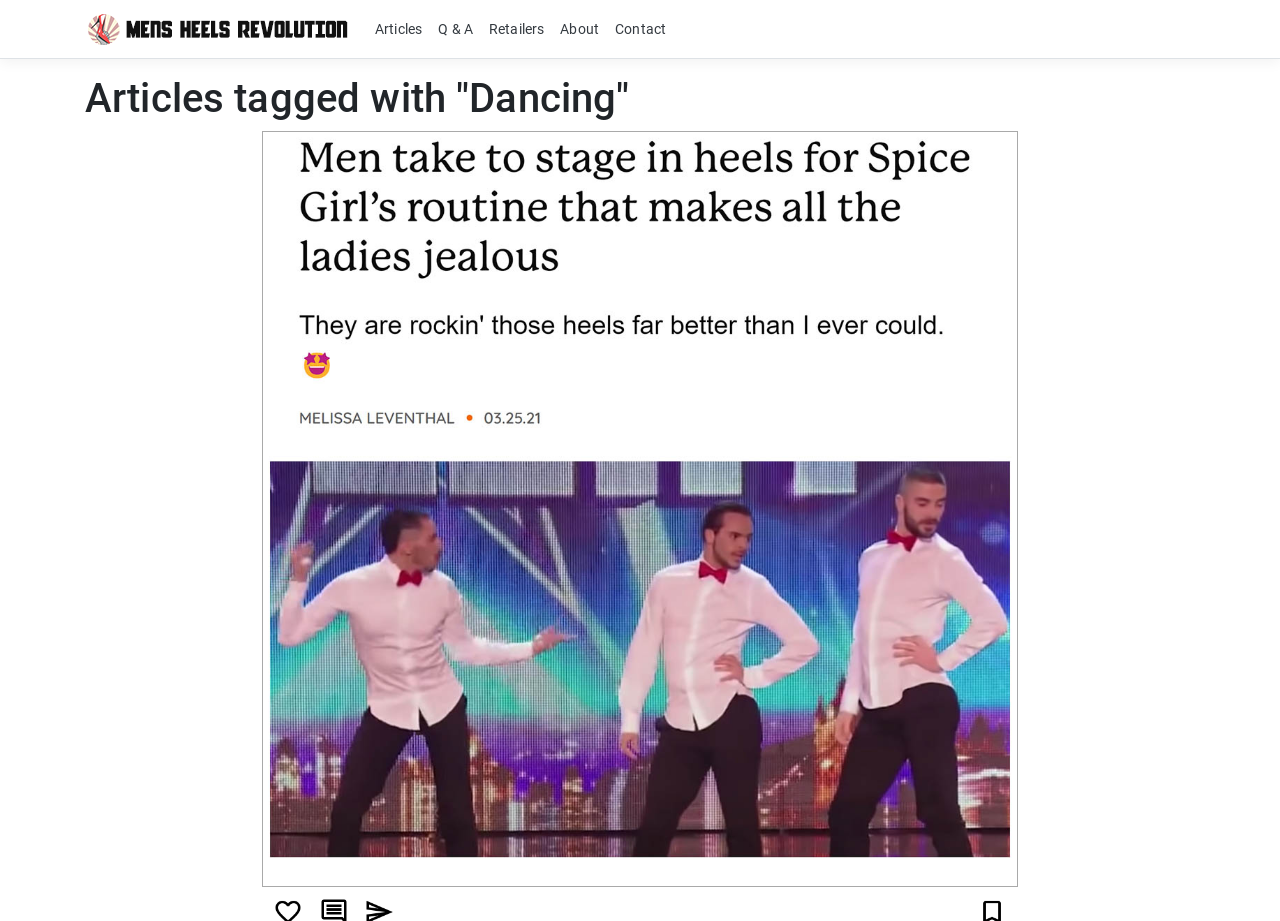Create a detailed narrative describing the layout and content of the webpage.

The webpage is about articles related to "Dancing" and "Men's Heels Revolution". At the top left, there is a link and an image side by side. Below them, there is a heading that reads "Articles tagged with 'Dancing'". 

On the top right, there are five links in a row, labeled "Articles", "Q&A", "Retailers", "About", and "Contact". 

In the middle of the page, there is a large link that takes up most of the width, accompanied by a large image below it. The image spans from the top to the bottom of the link.

At the bottom of the page, there are four links related to Instagram, positioned from left to right, labeled "Like on Instagram", "Comment on Instagram", "Share on Instagram", and "Save on Instagram".